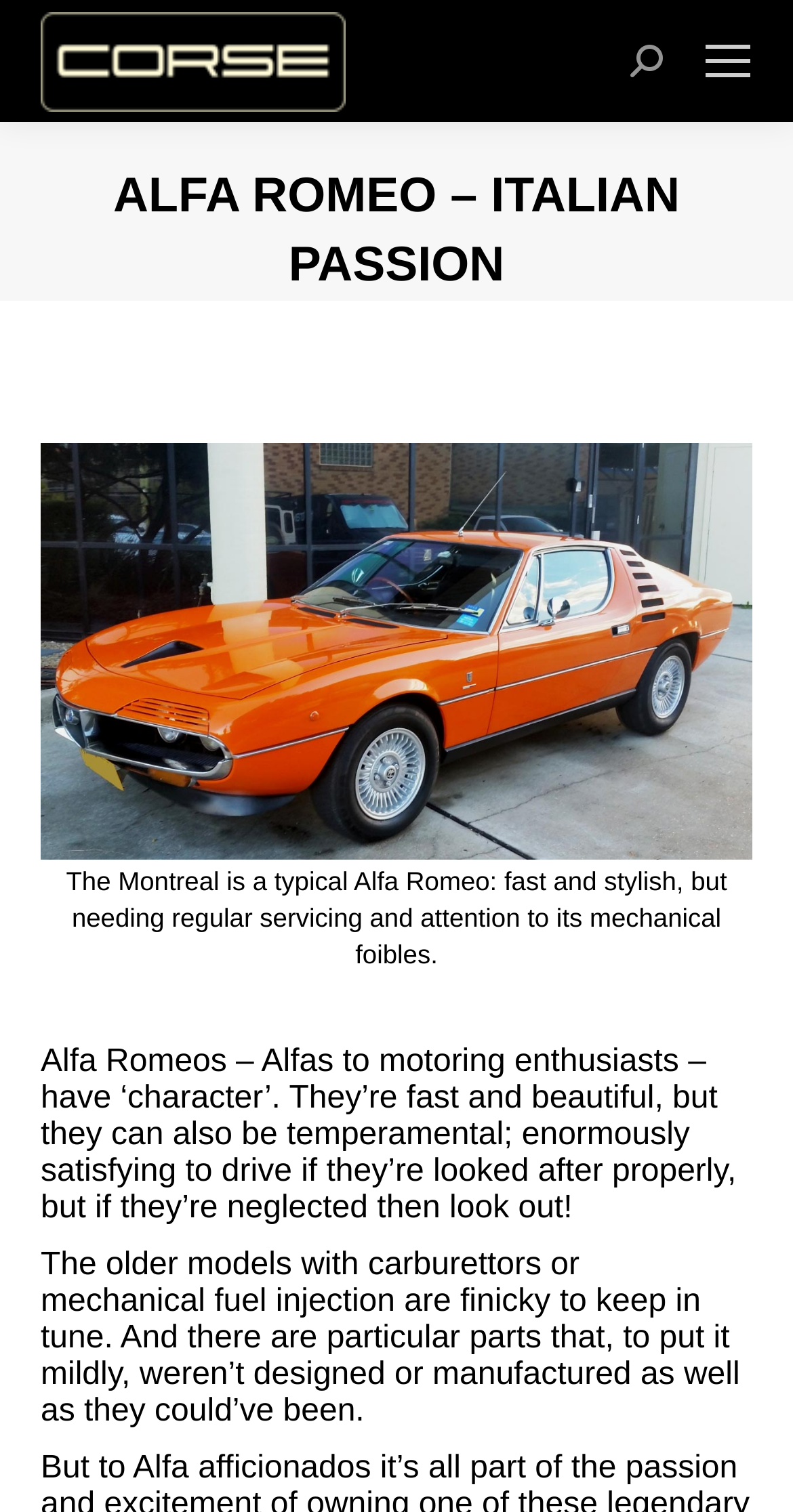Please use the details from the image to answer the following question comprehensively:
What is the purpose of the 'Go to Top' link?

The 'Go to Top' link is located at the bottom of the webpage and is likely used to navigate back to the top of the page, allowing users to quickly access the top section of the webpage.